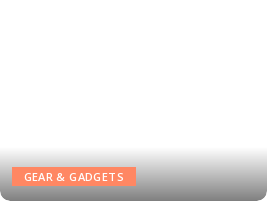Paint a vivid picture with your words by describing the image in detail.

The image features a section from a webpage related to "Gear & Gadgets," showcasing a variety of tools and equipment designed for outdoor enthusiasts. Displayed prominently is a bold, styled button labeled "GEAR & GADGETS," inviting users to explore a range of innovative products that enhance outdoor experiences. This interactive element is part of a visually structured layout, likely leading to informative articles or reviews aimed at helping consumers select the right gear for their needs, particularly in the realms of outdoor activities such as hunting and adventure sports. The background emphasizes a clean design, ensuring that the focus remains on the actionable content that caters to a community interested in practical gadgets and tools.